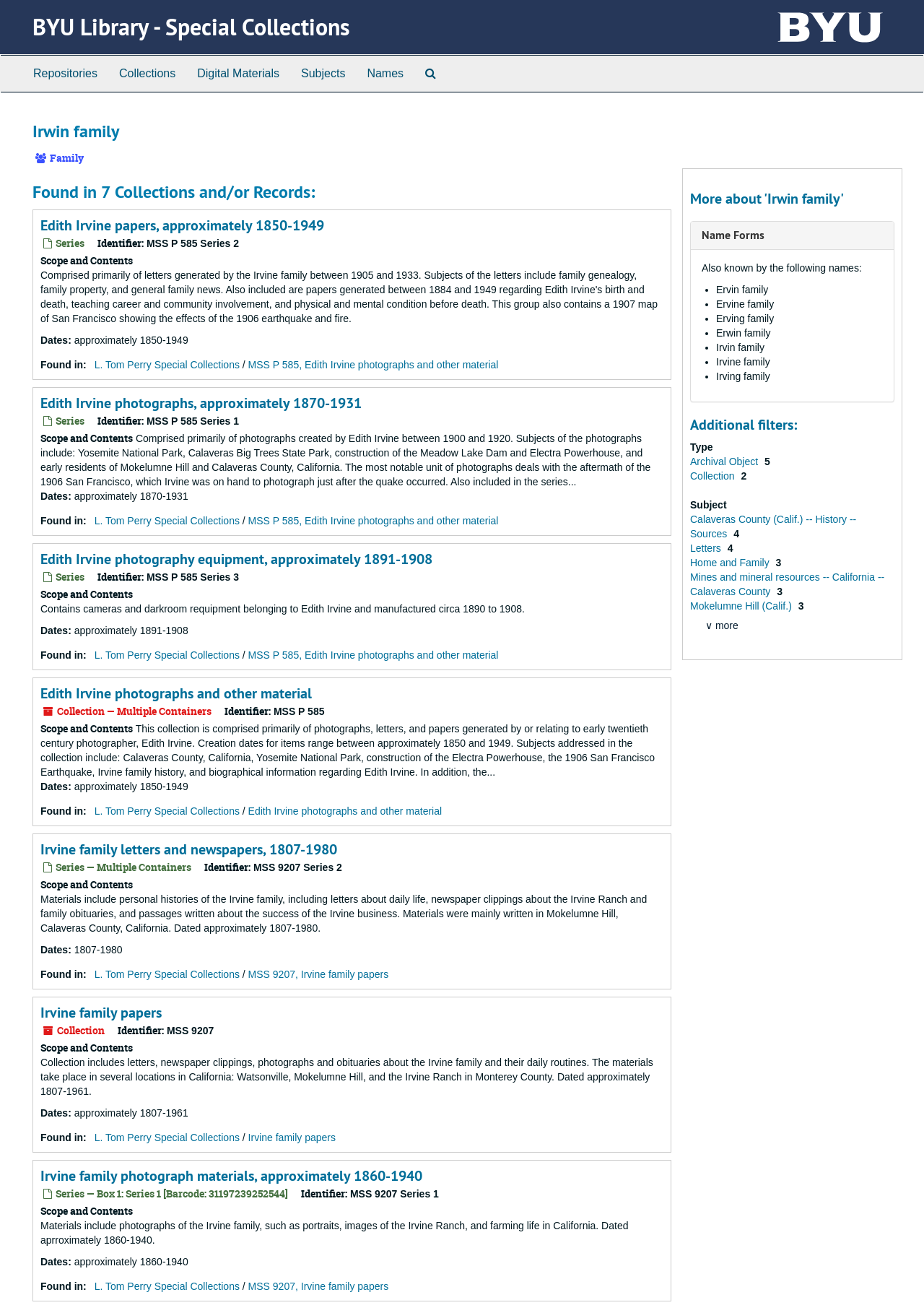Determine the bounding box coordinates of the region that needs to be clicked to achieve the task: "Search The Archives".

[0.448, 0.042, 0.484, 0.07]